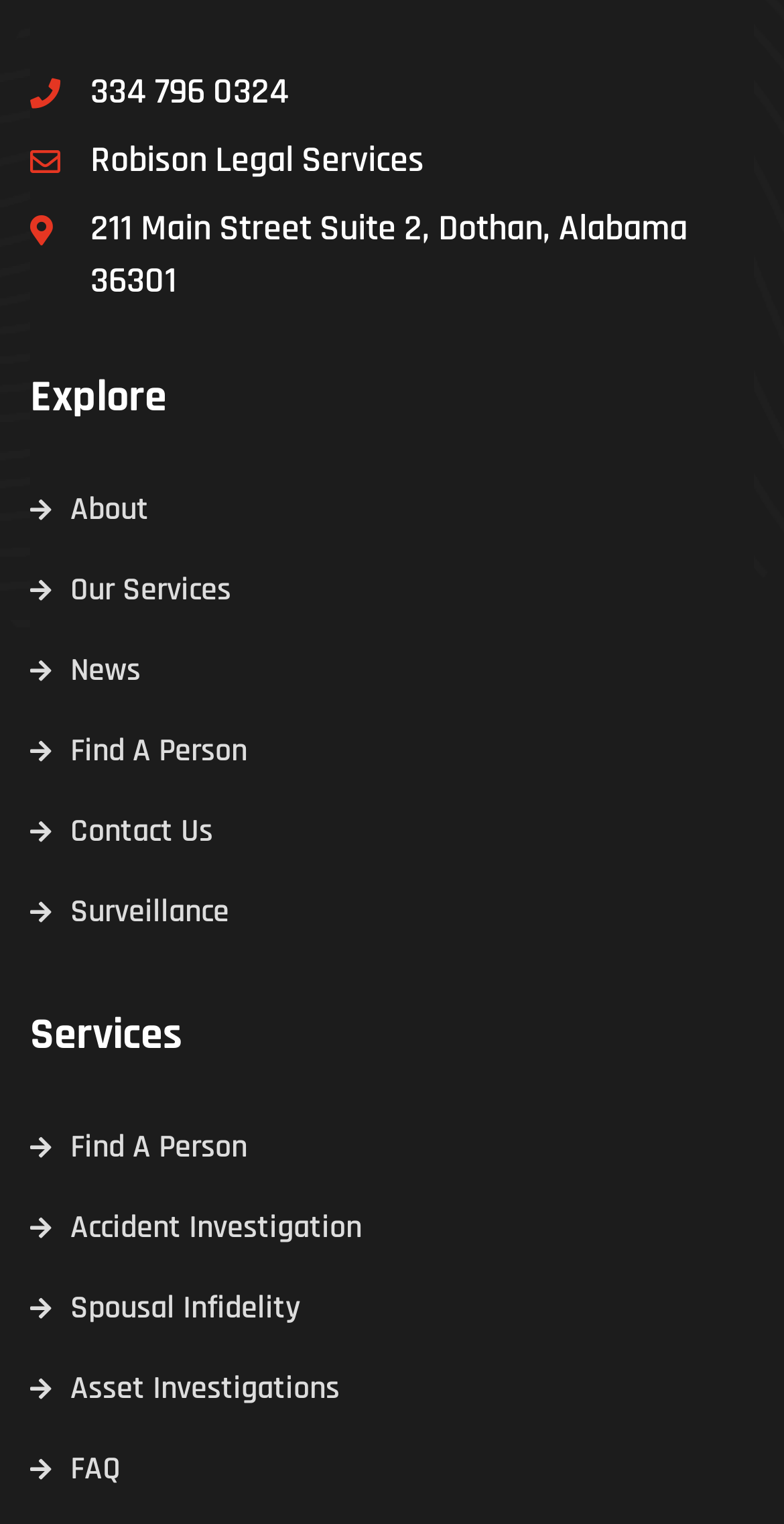Please determine the bounding box coordinates for the element with the description: "Surveillance".

[0.038, 0.581, 0.292, 0.616]